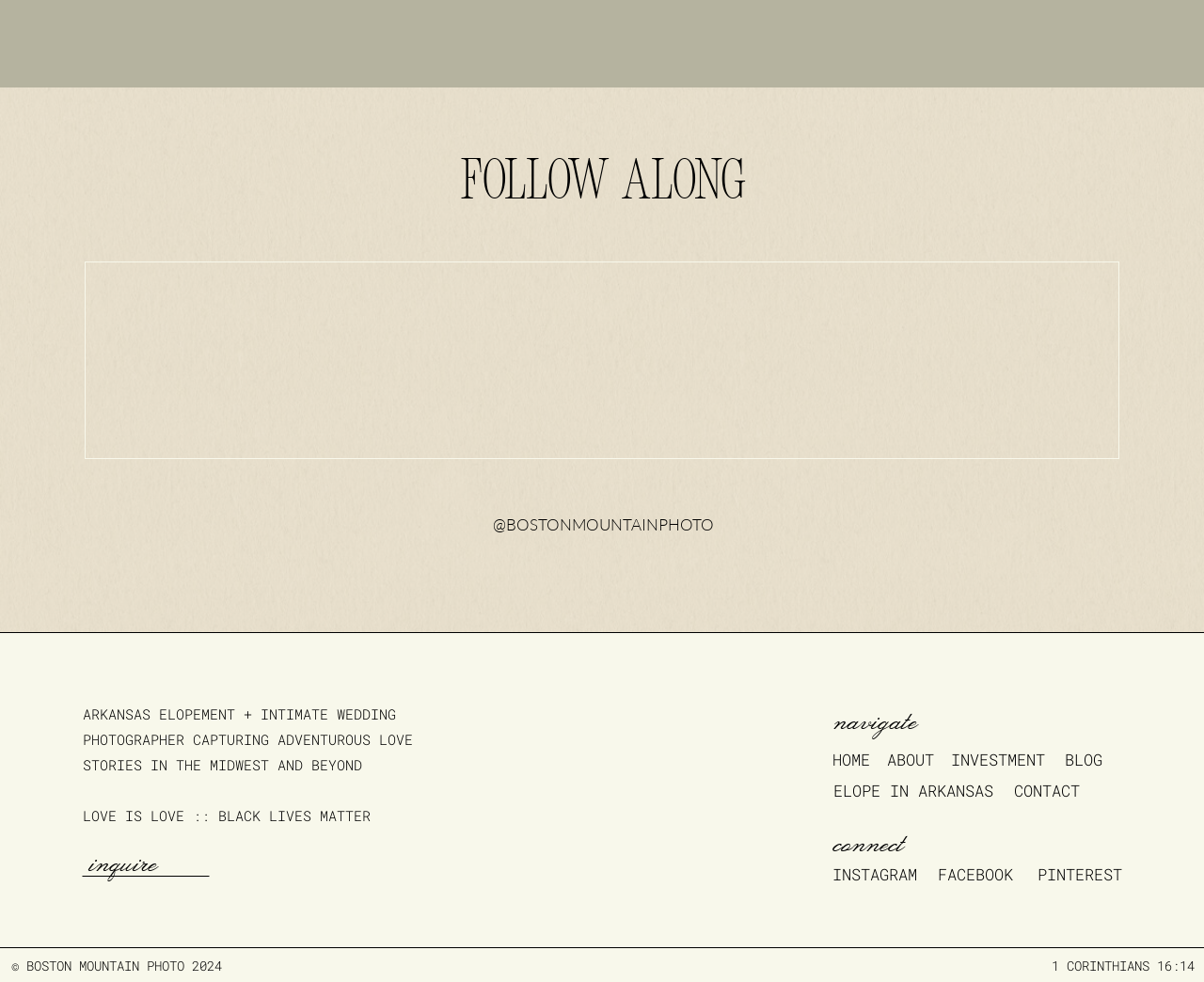Identify the bounding box of the UI component described as: "blog".

[0.884, 0.76, 0.94, 0.783]